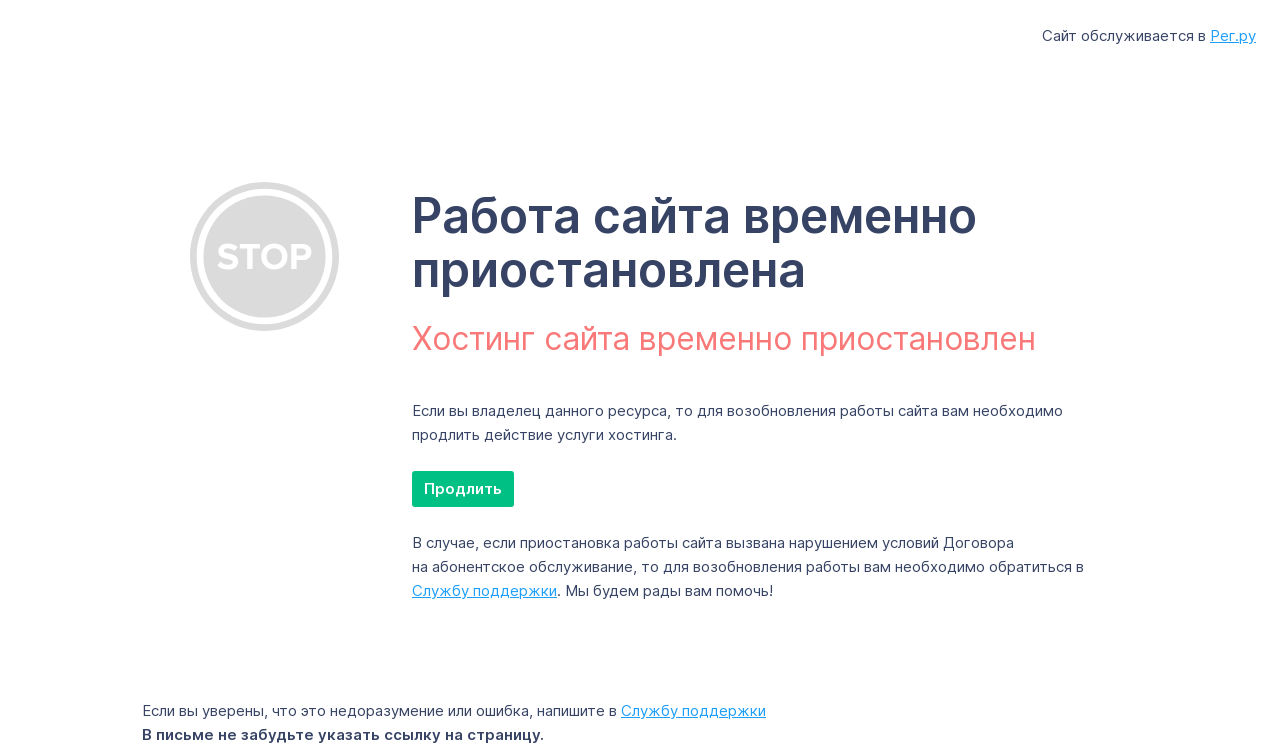Given the element description parent_node: Работа сайта временно приостановлена, specify the bounding box coordinates of the corresponding UI element in the format (top-left x, top-left y, bottom-right x, bottom-right y). All values must be between 0 and 1.

[0.148, 0.21, 0.305, 0.495]